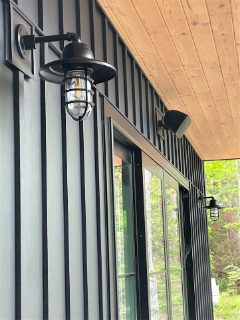Answer the question below with a single word or a brief phrase: 
What is the finish of the fixture?

Oil-rubbed bronze